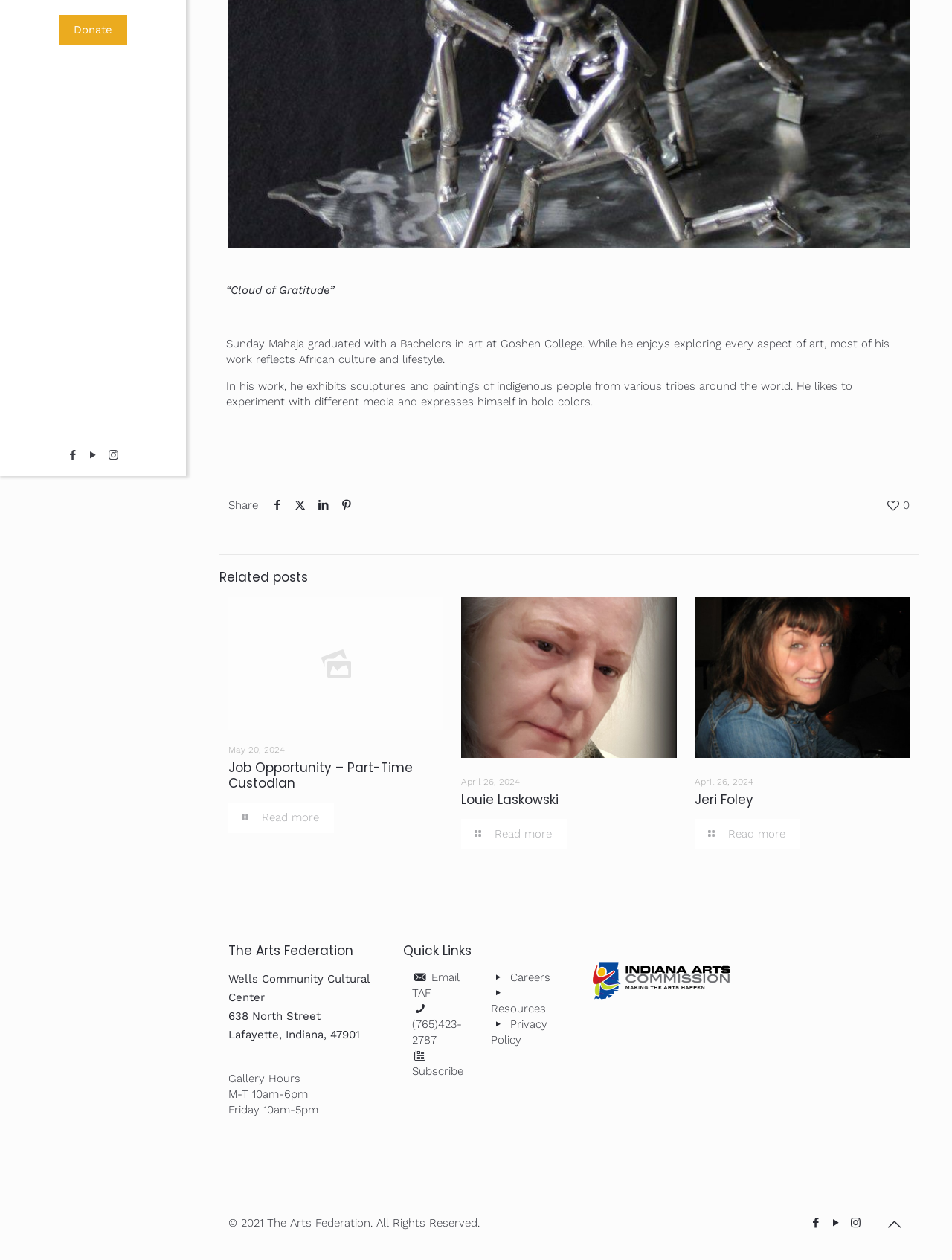From the element description aria-label="x twitter icon", predict the bounding box coordinates of the UI element. The coordinates must be specified in the format (top-left x, top-left y, bottom-right x, bottom-right y) and should be within the 0 to 1 range.

[0.303, 0.396, 0.327, 0.406]